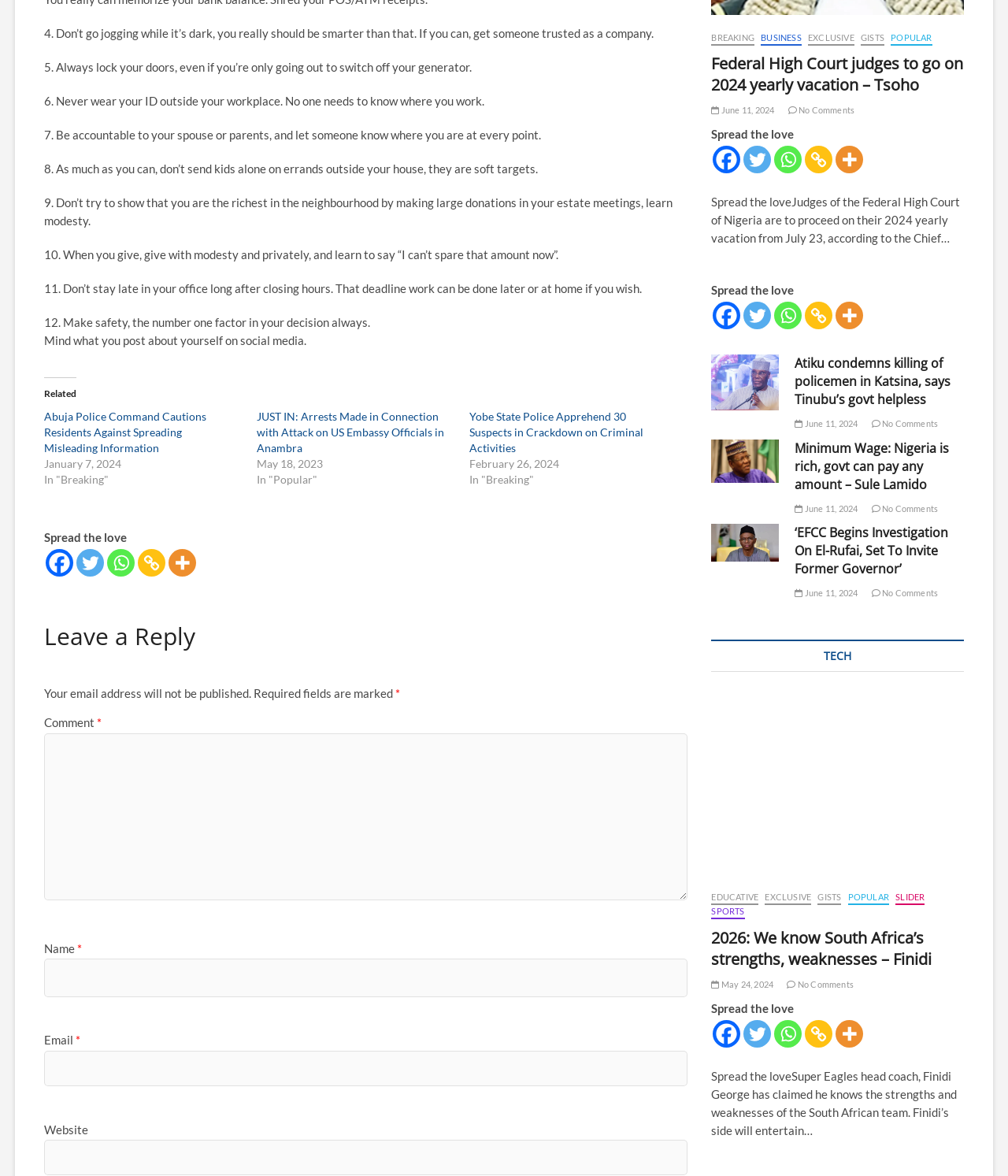Determine the bounding box coordinates for the area that needs to be clicked to fulfill this task: "Enter your name in the 'Name' field". The coordinates must be given as four float numbers between 0 and 1, i.e., [left, top, right, bottom].

[0.044, 0.815, 0.682, 0.848]